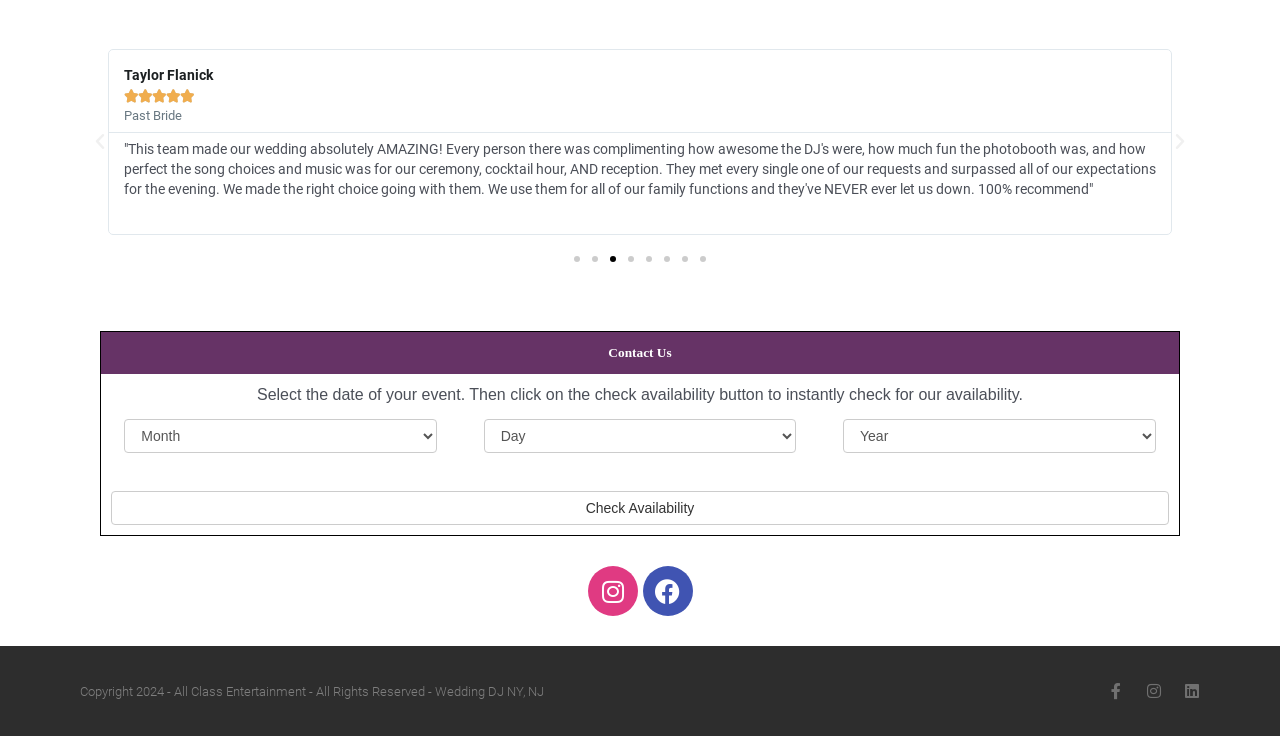Determine the bounding box for the UI element that matches this description: "Instagram".

[0.459, 0.769, 0.498, 0.837]